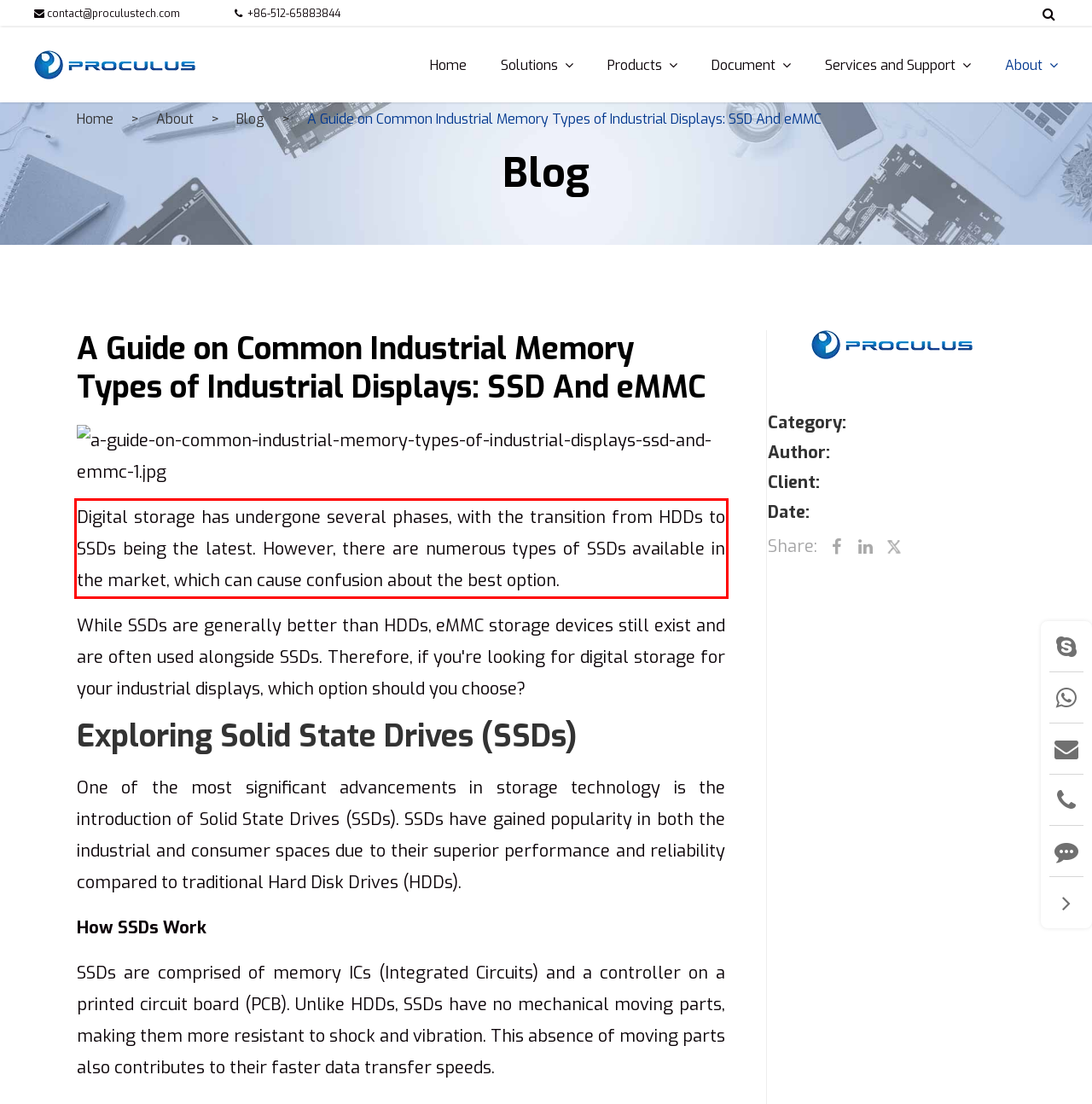Given a screenshot of a webpage with a red bounding box, please identify and retrieve the text inside the red rectangle.

‍Digital storage has undergone several phases, with the transition from HDDs to SSDs being the latest. However, there are numerous types of SSDs available in the market, which can cause confusion about the best option.